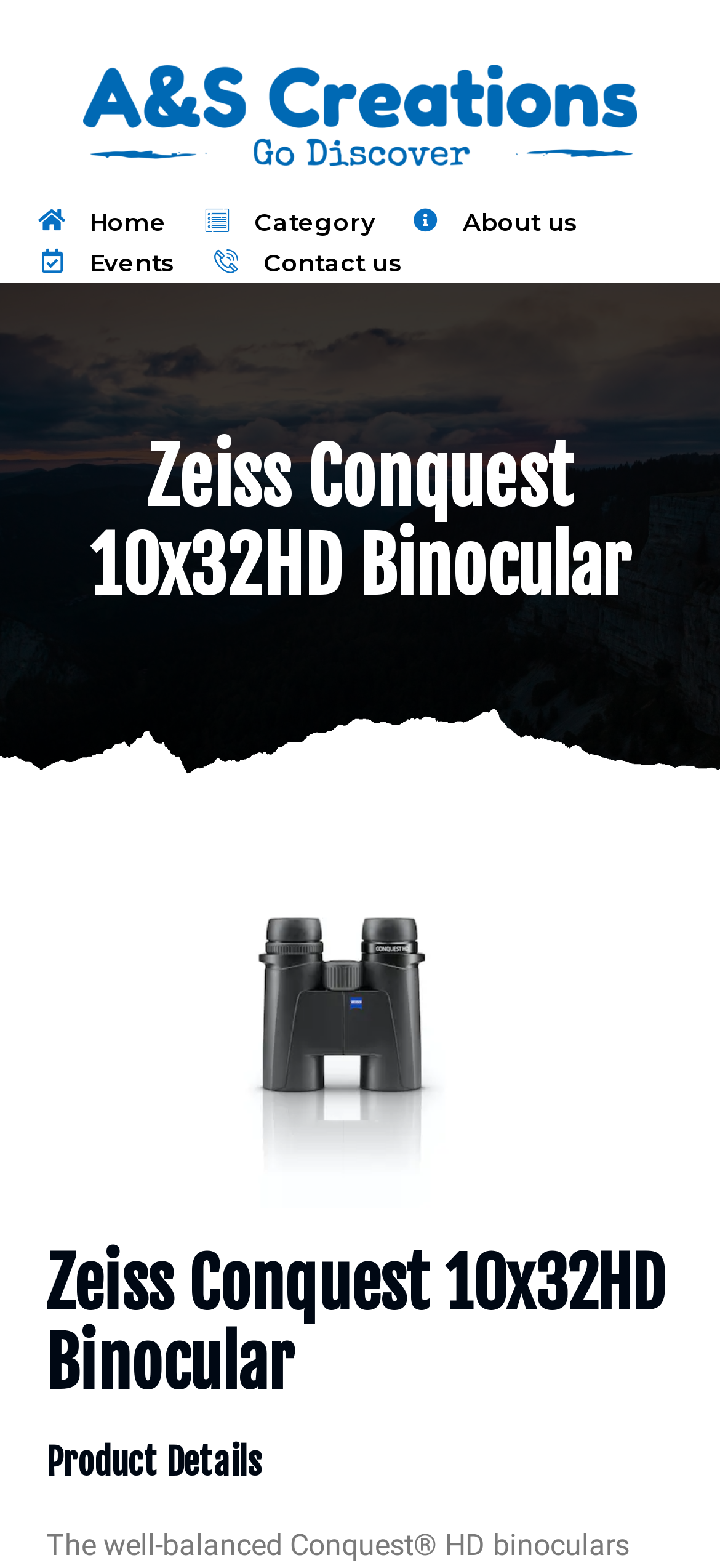Bounding box coordinates are to be given in the format (top-left x, top-left y, bottom-right x, bottom-right y). All values must be floating point numbers between 0 and 1. Provide the bounding box coordinate for the UI element described as: Contact us

[0.293, 0.154, 0.56, 0.18]